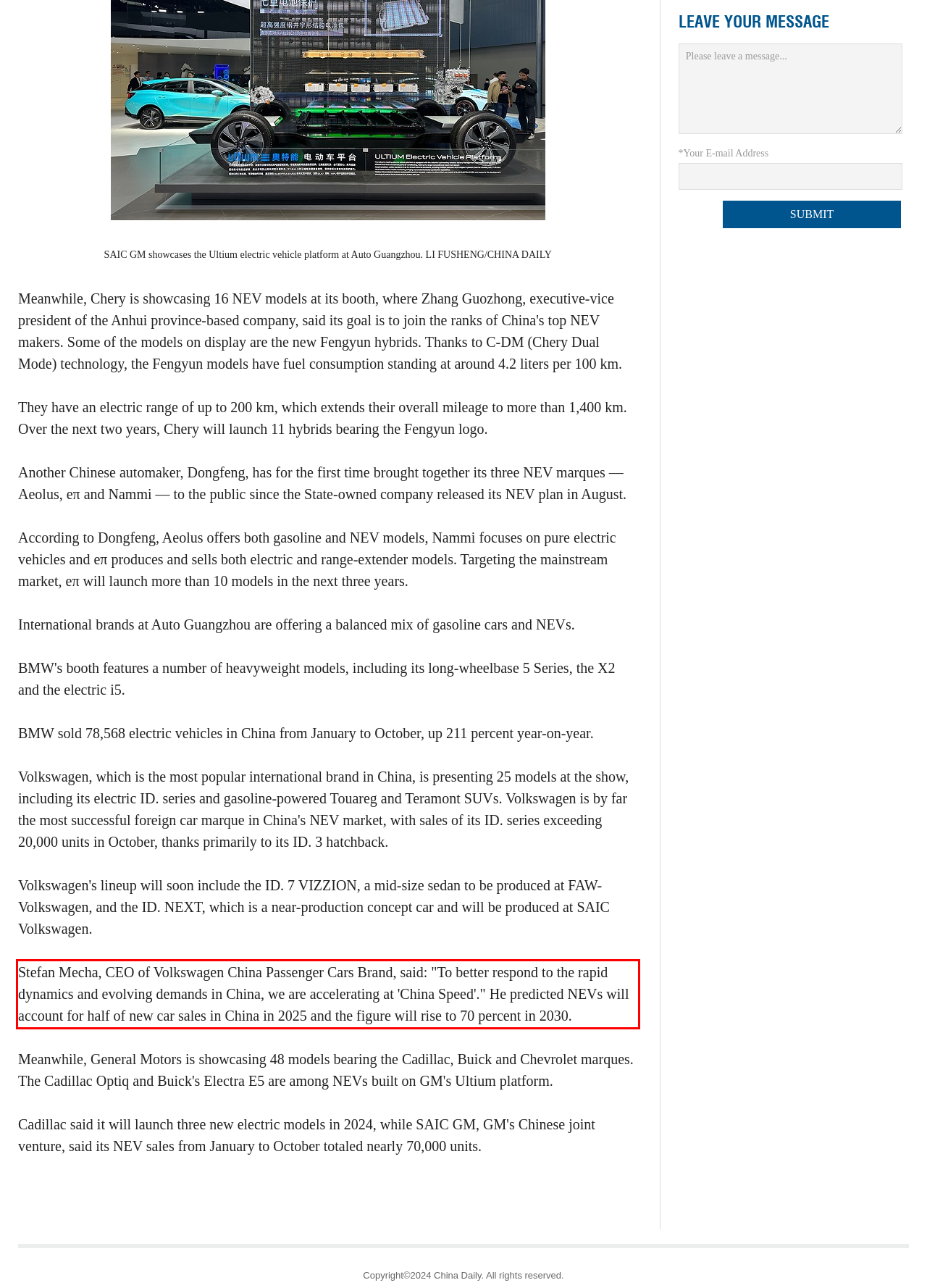Please look at the webpage screenshot and extract the text enclosed by the red bounding box.

Stefan Mecha, CEO of Volkswagen China Passenger Cars Brand, said: "To better respond to the rapid dynamics and evolving demands in China, we are accelerating at 'China Speed'." He predicted NEVs will account for half of new car sales in China in 2025 and the figure will rise to 70 percent in 2030.